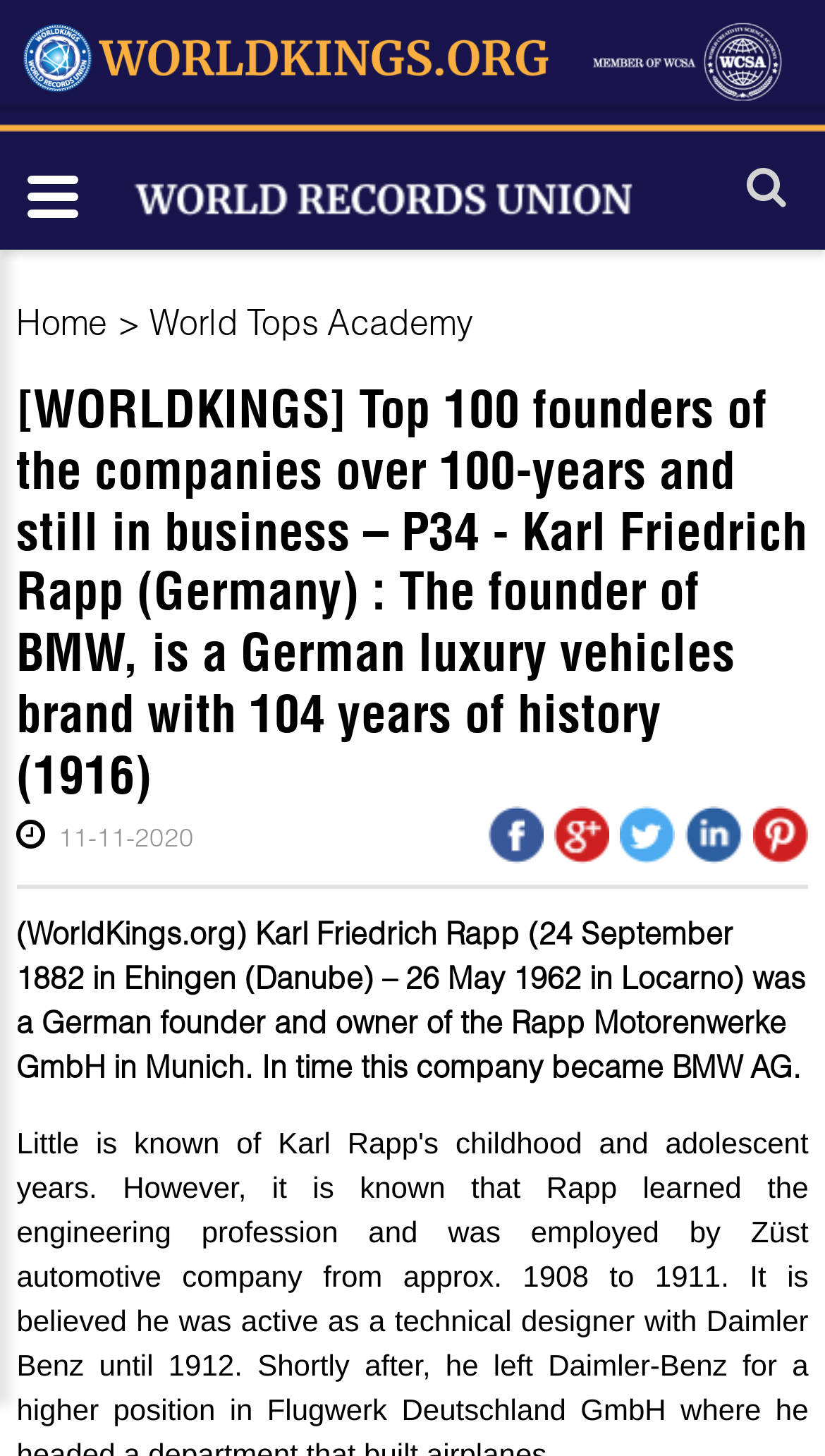Describe every aspect of the webpage in a detailed manner.

The webpage is about Worldkings, a World Records Union, and specifically features an article about Karl Friedrich Rapp, the founder of BMW. At the top left corner, there is a button with no text. Below it, there is a row of links, including "Home" and "World Tops Academy", with a ">" symbol in between. 

The main heading of the article is located at the top center, which reads "[WORLDKINGS] Top 100 founders of the companies over 100-years and still in business – P34 - Karl Friedrich Rapp (Germany) : The founder of BMW, is a German luxury vehicles brand with 104 years of history (1916)". 

Below the heading, there is a date "11-11-2020" and a row of five social media links. Underneath, there is a paragraph of text describing Karl Friedrich Rapp, a German founder and owner of the Rapp Motorenwerke GmbH in Munich, which later became BMW AG. 

At the top right corner, there is a search icon represented by a magnifying glass, and another link with no text.